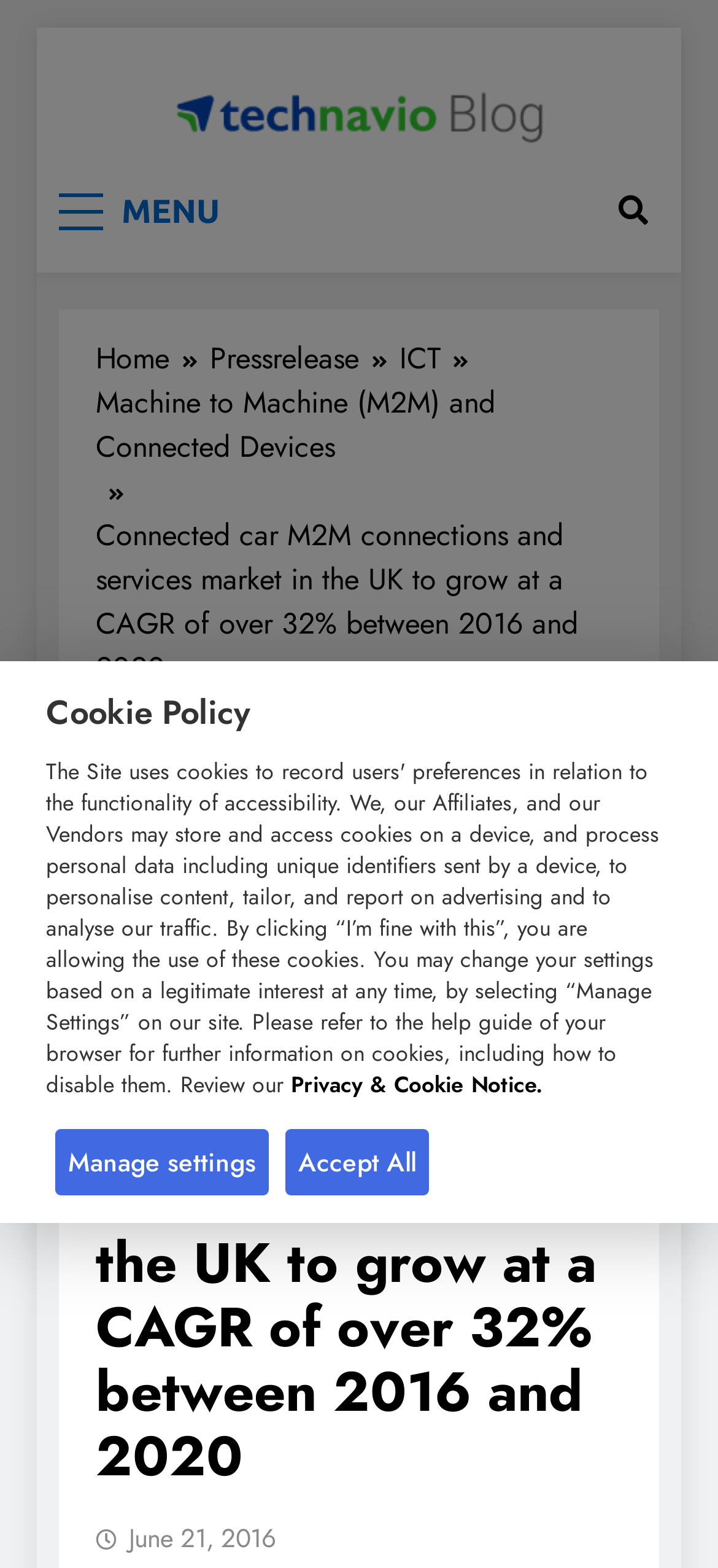Answer the following query with a single word or phrase:
How many links are in the breadcrumbs navigation?

5